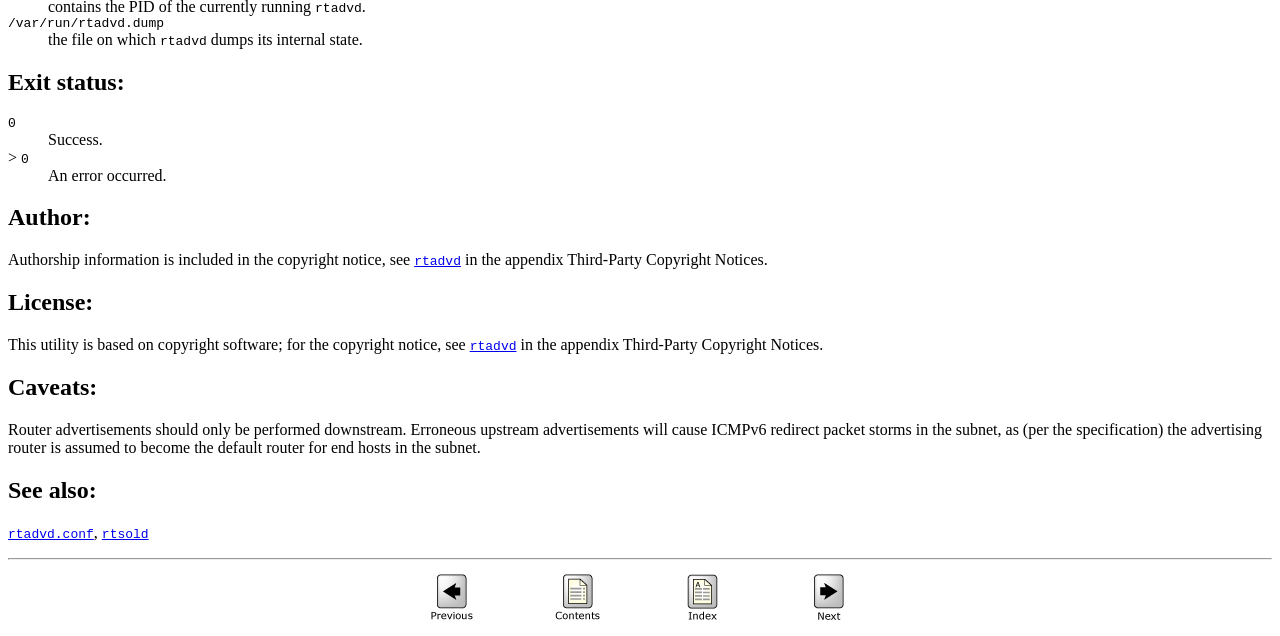Use a single word or phrase to answer the question:
What is the purpose of the rtadvd.conf file?

Not specified